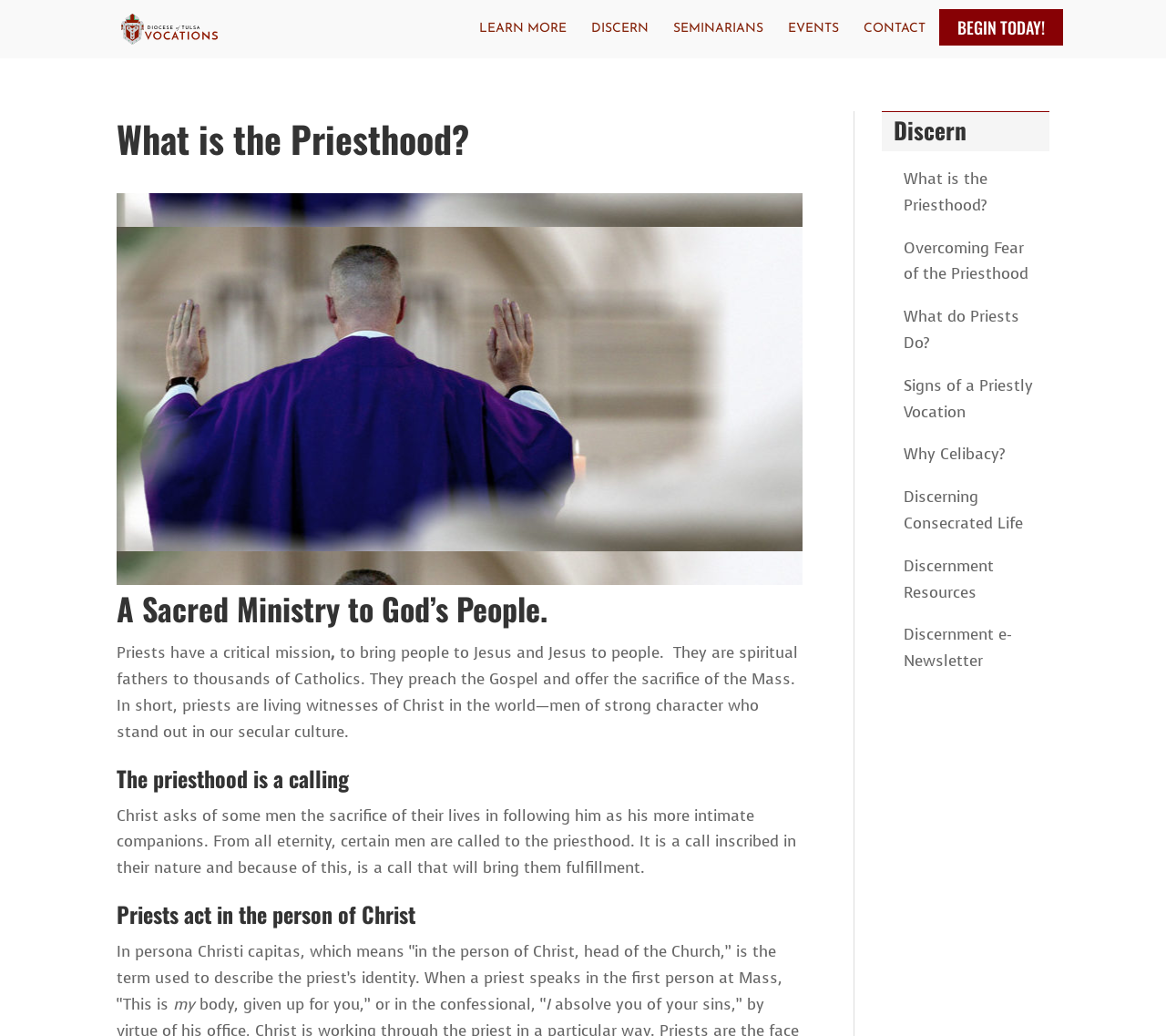Determine the webpage's heading and output its text content.

What is the Priesthood?